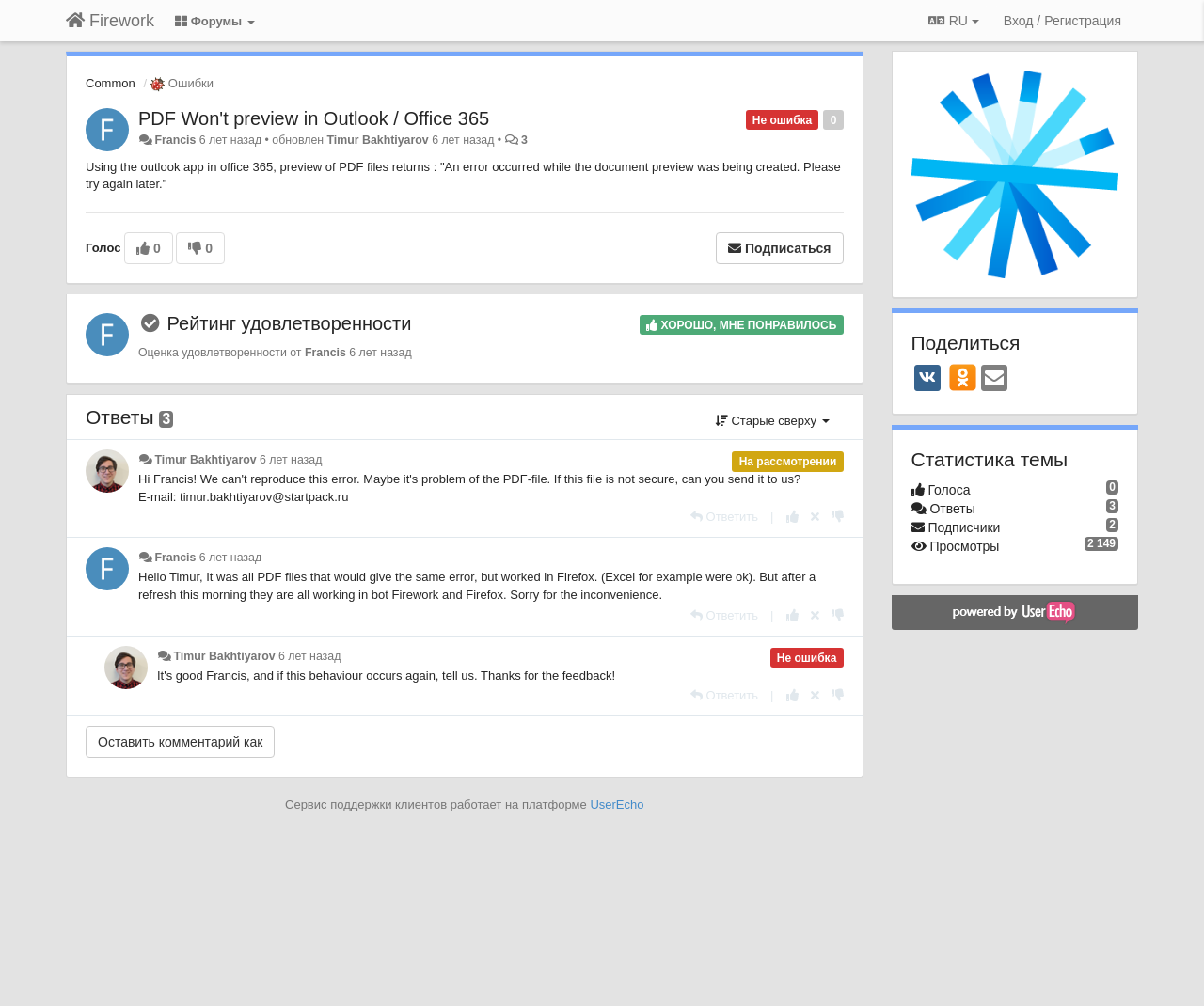Specify the bounding box coordinates of the area that needs to be clicked to achieve the following instruction: "Click on the 'Ответить' button".

[0.573, 0.507, 0.63, 0.521]